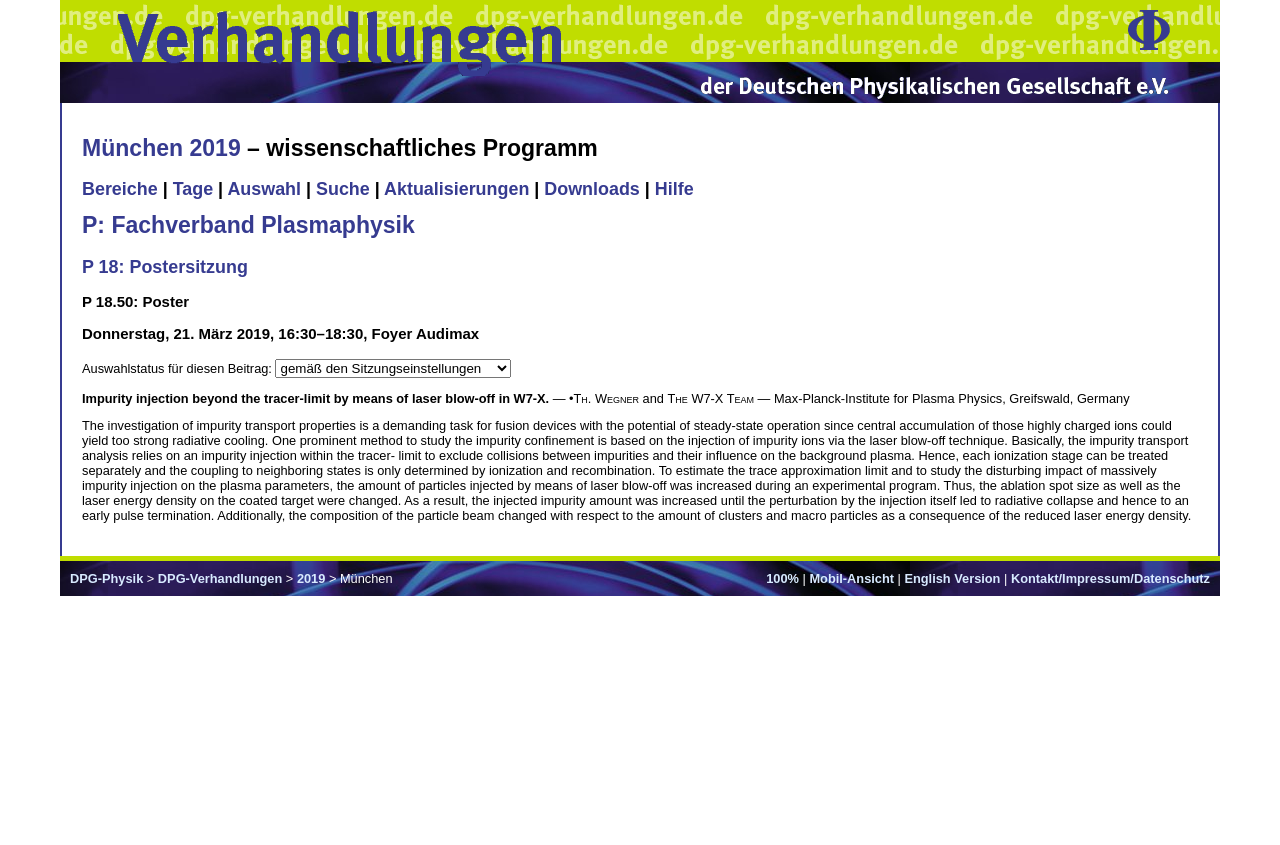Locate and extract the headline of this webpage.

München 2019 – wissenschaftliches Programm